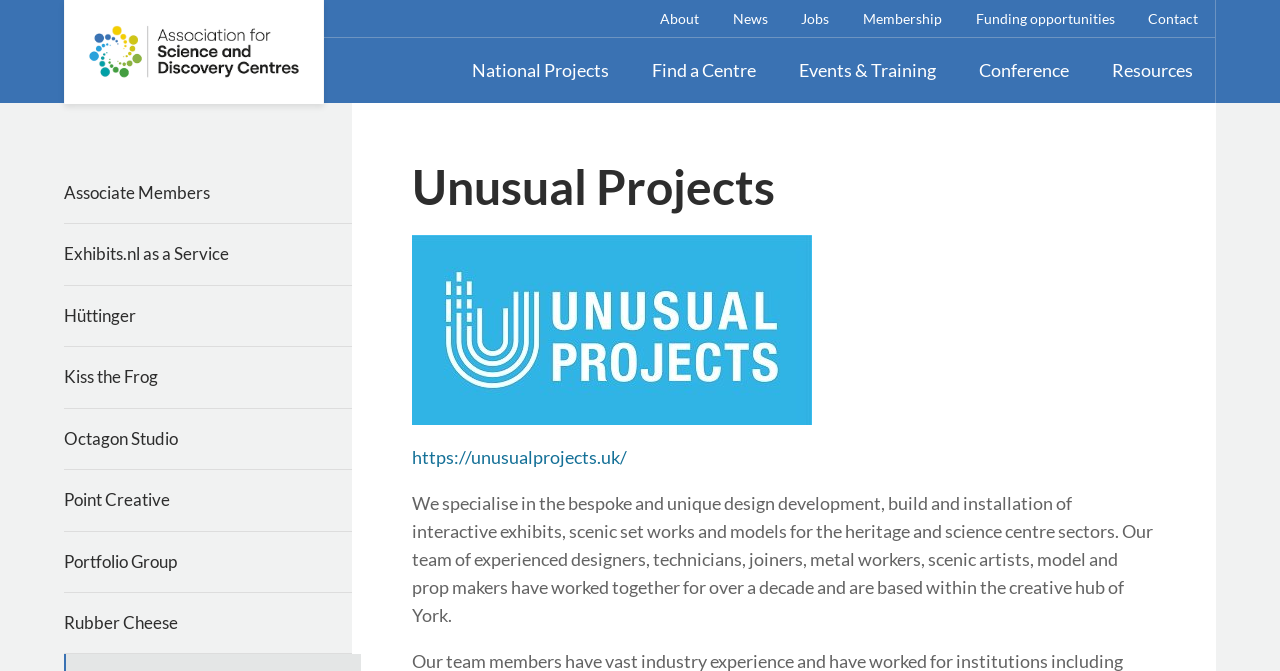Could you locate the bounding box coordinates for the section that should be clicked to accomplish this task: "Check out resources".

[0.852, 0.057, 0.949, 0.153]